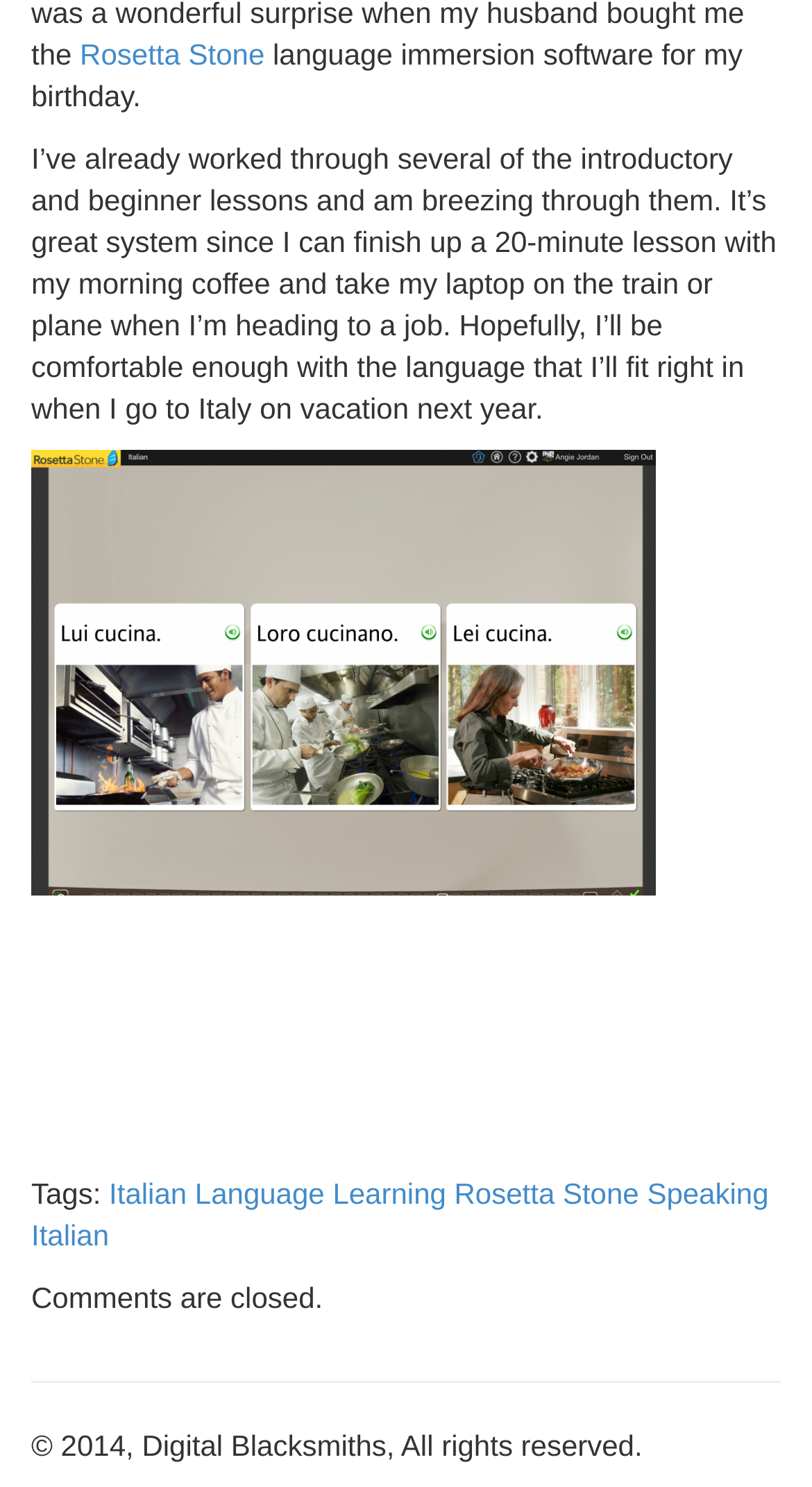Determine the bounding box for the HTML element described here: "Learning Rosetta Stone". The coordinates should be given as [left, top, right, bottom] with each number being a float between 0 and 1.

[0.41, 0.791, 0.787, 0.814]